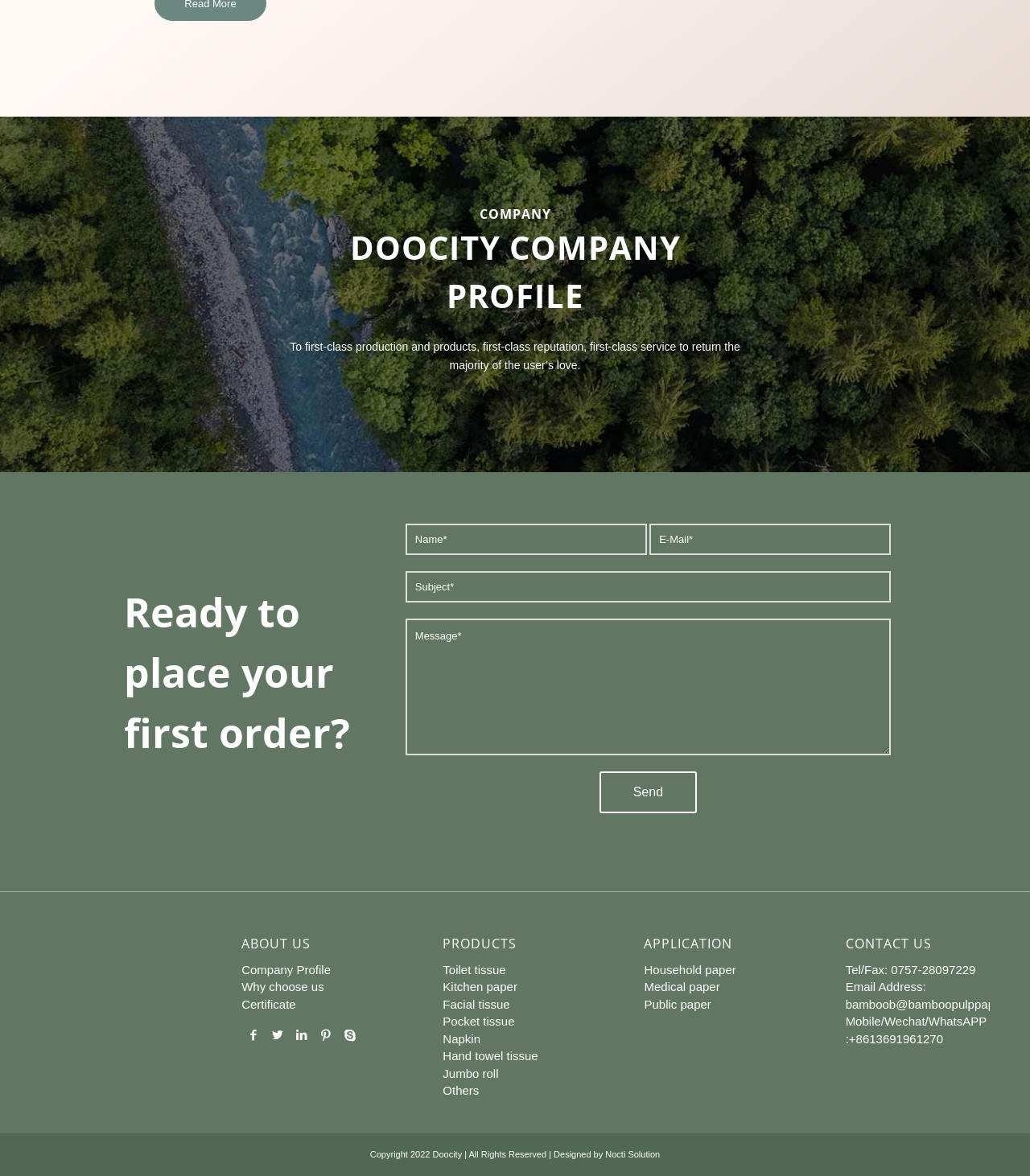Pinpoint the bounding box coordinates of the area that must be clicked to complete this instruction: "Enter your name in the 'Name*' field".

[0.394, 0.445, 0.628, 0.472]